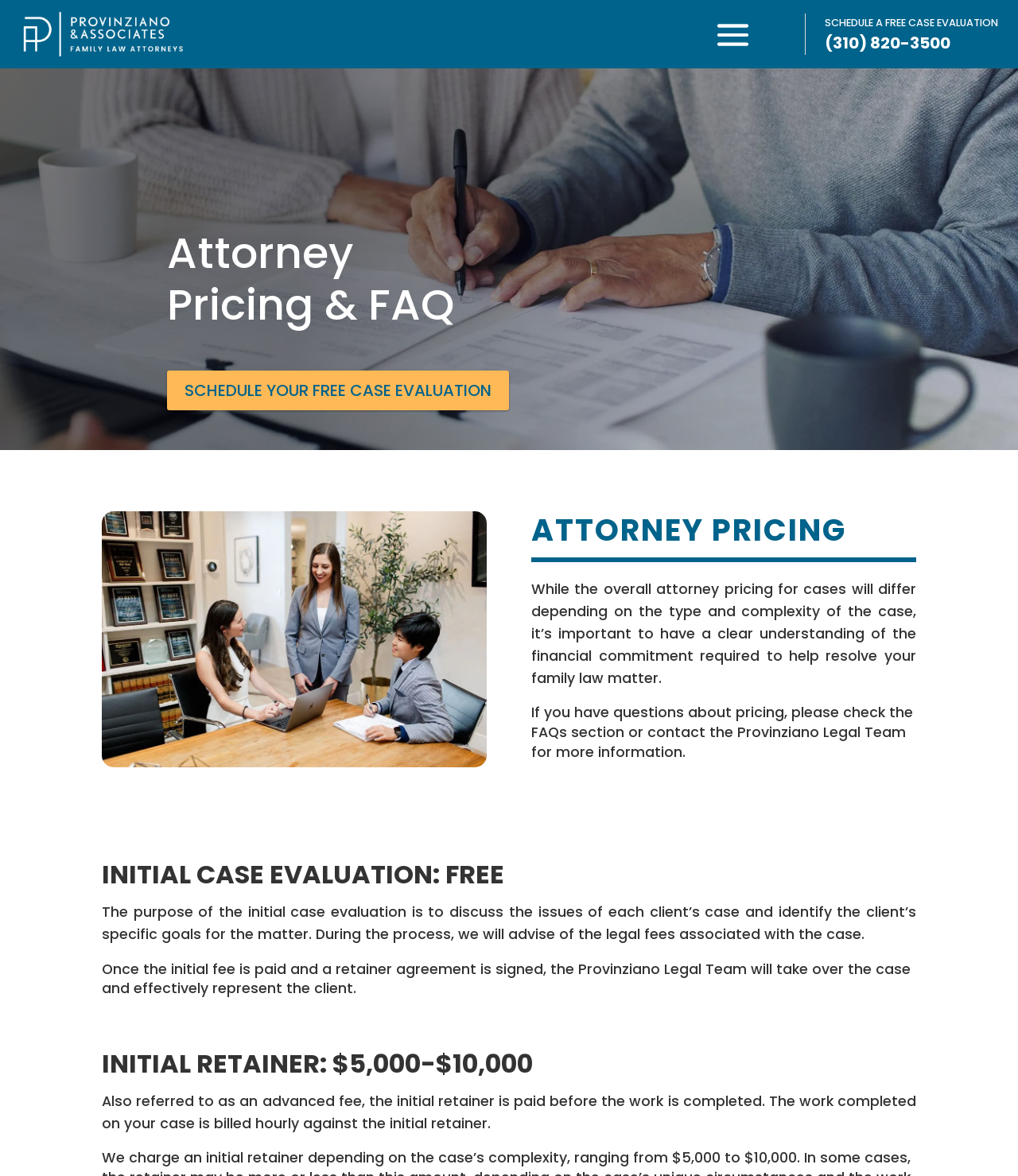Ascertain the bounding box coordinates for the UI element detailed here: "(310) 820-3500". The coordinates should be provided as [left, top, right, bottom] with each value being a float between 0 and 1.

[0.81, 0.027, 0.934, 0.046]